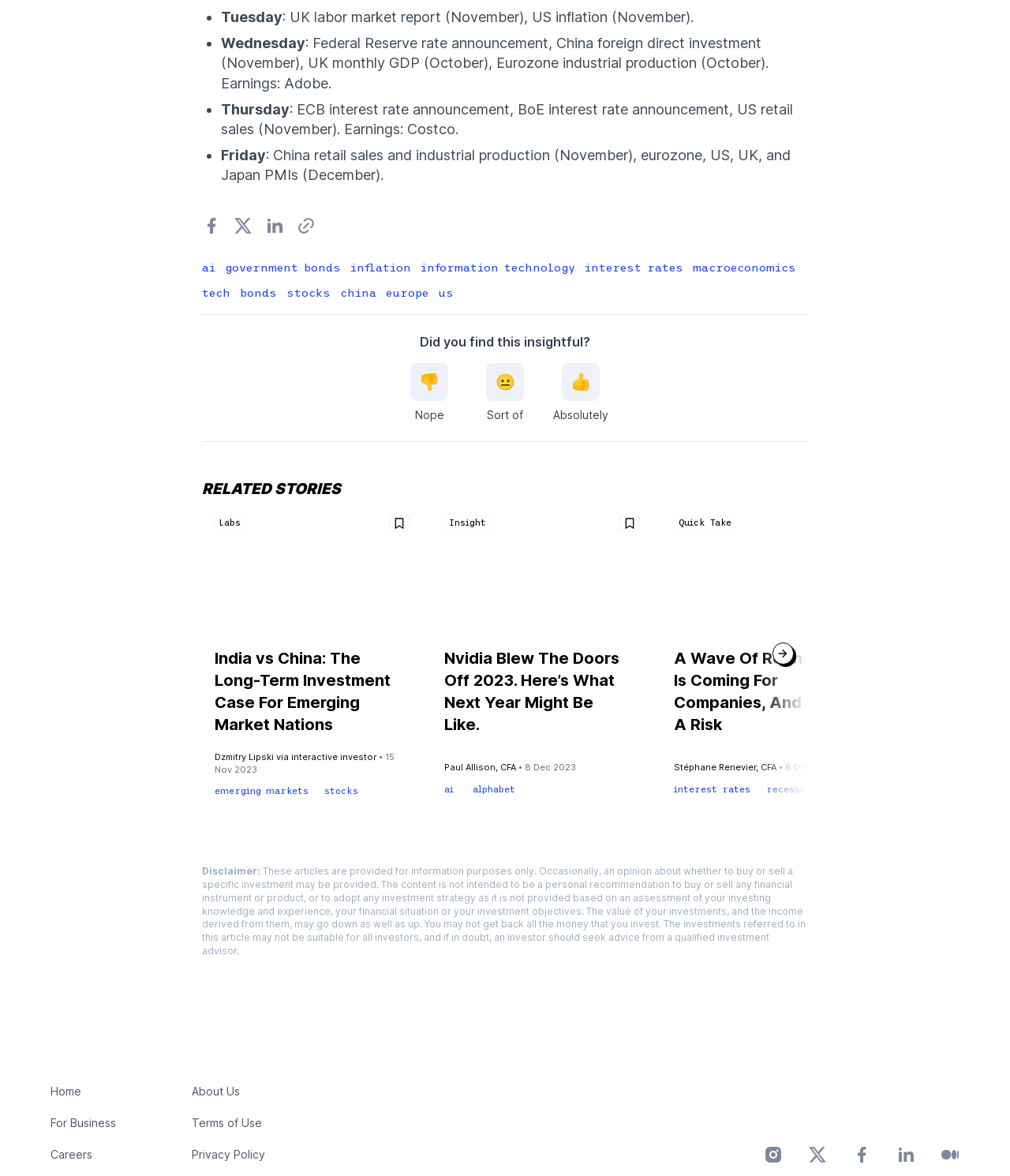Please locate the bounding box coordinates of the element that needs to be clicked to achieve the following instruction: "Click on the 'Add bookmark' button for the 'Labs' story". The coordinates should be four float numbers between 0 and 1, i.e., [left, top, right, bottom].

[0.385, 0.438, 0.406, 0.452]